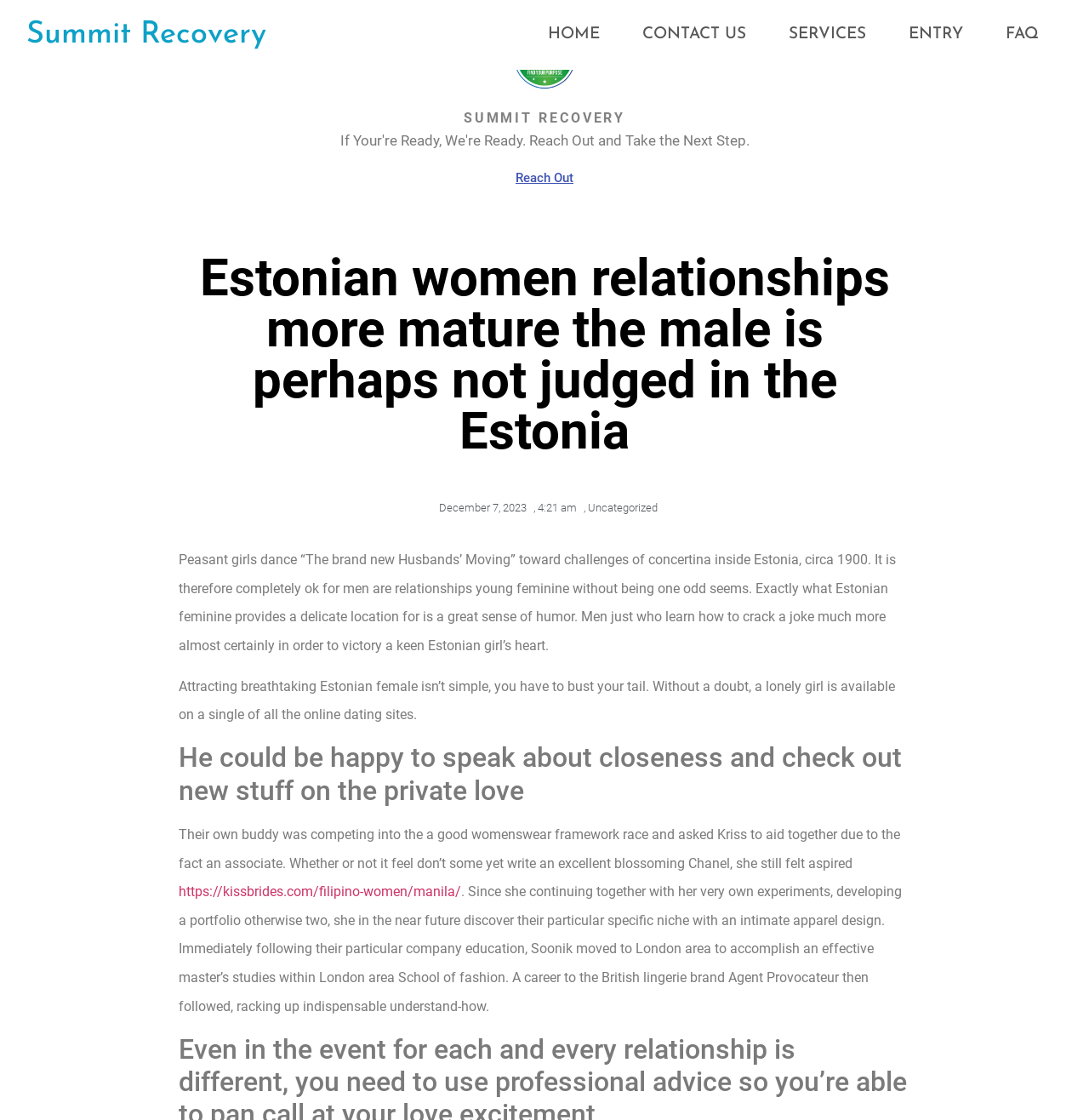What is the topic of the article?
Using the image, give a concise answer in the form of a single word or short phrase.

Estonian women relationships